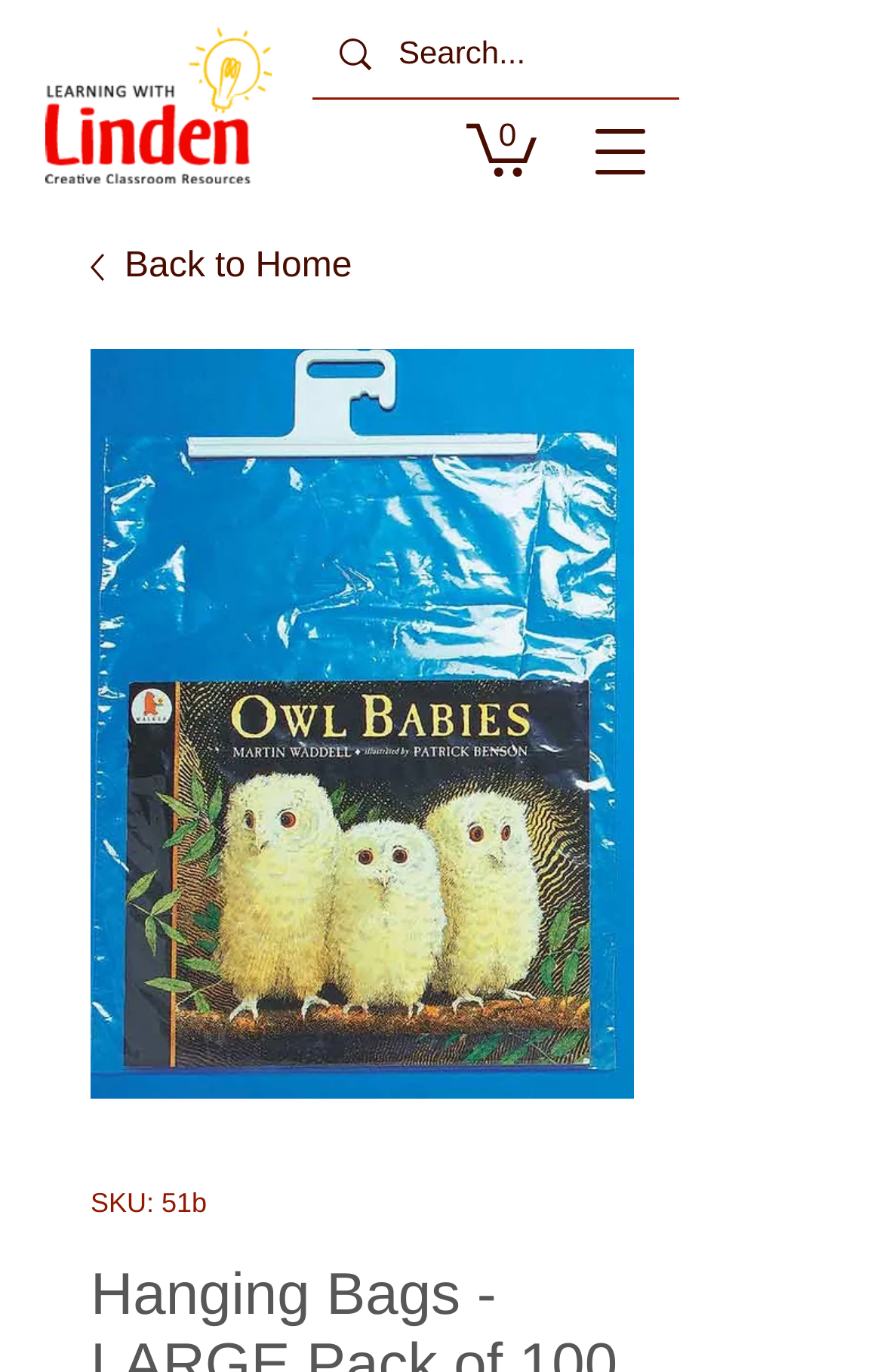Provide a brief response to the question below using a single word or phrase: 
Is there a navigation menu on the page?

Yes